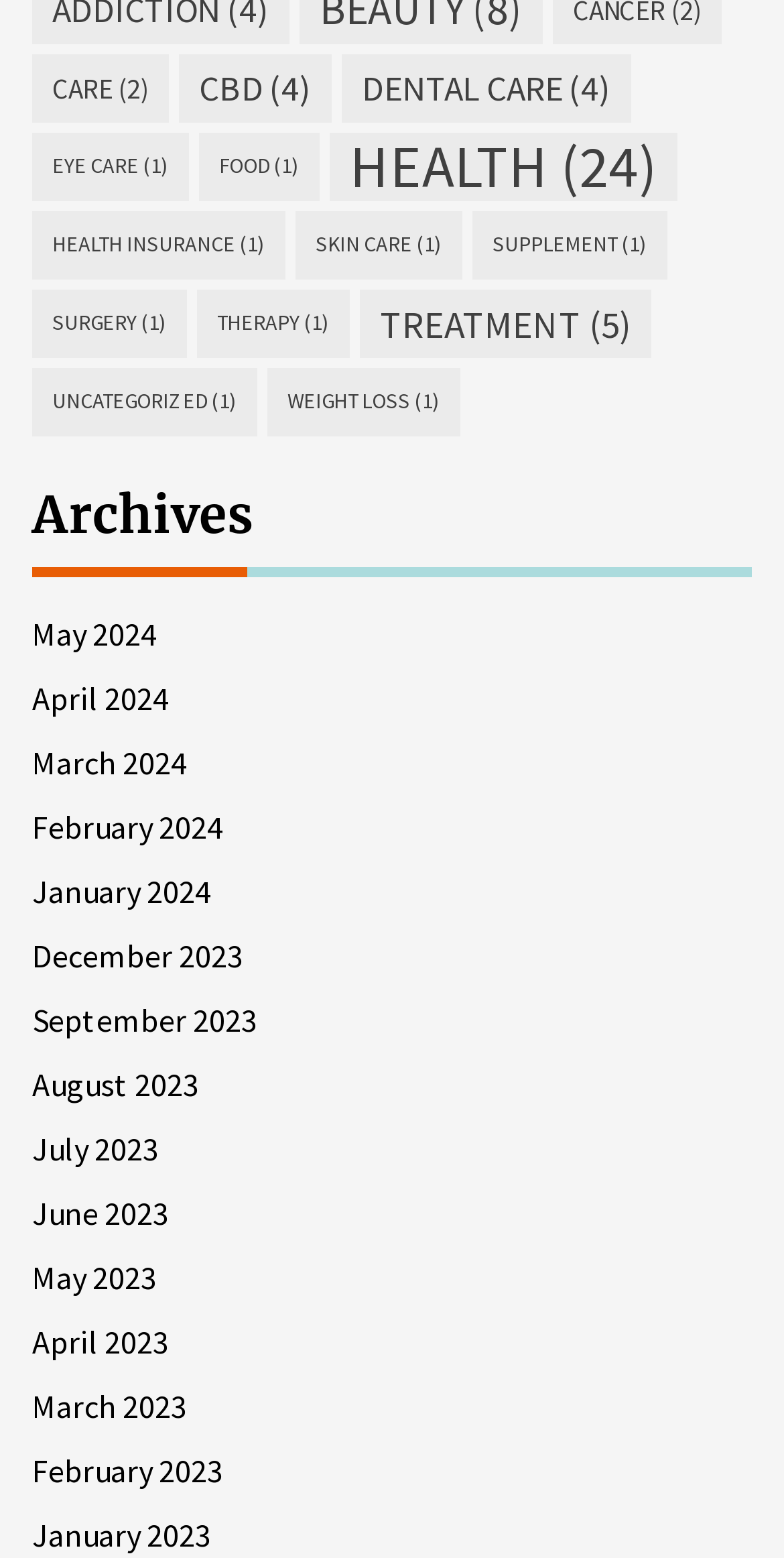Identify the bounding box coordinates of the section to be clicked to complete the task described by the following instruction: "Read the latest news and publications". The coordinates should be four float numbers between 0 and 1, formatted as [left, top, right, bottom].

None